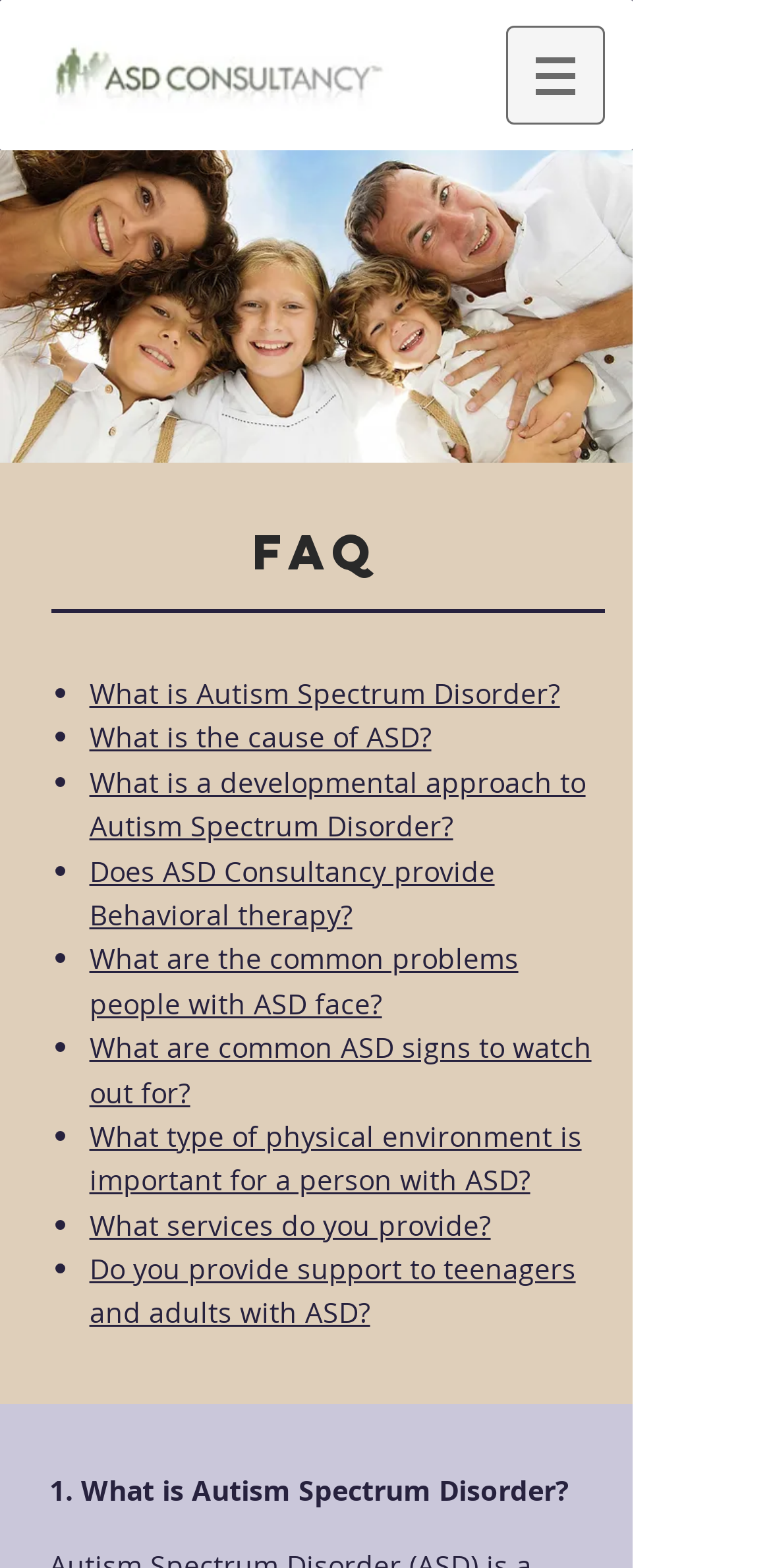Point out the bounding box coordinates of the section to click in order to follow this instruction: "Click the site navigation button".

[0.656, 0.016, 0.785, 0.079]